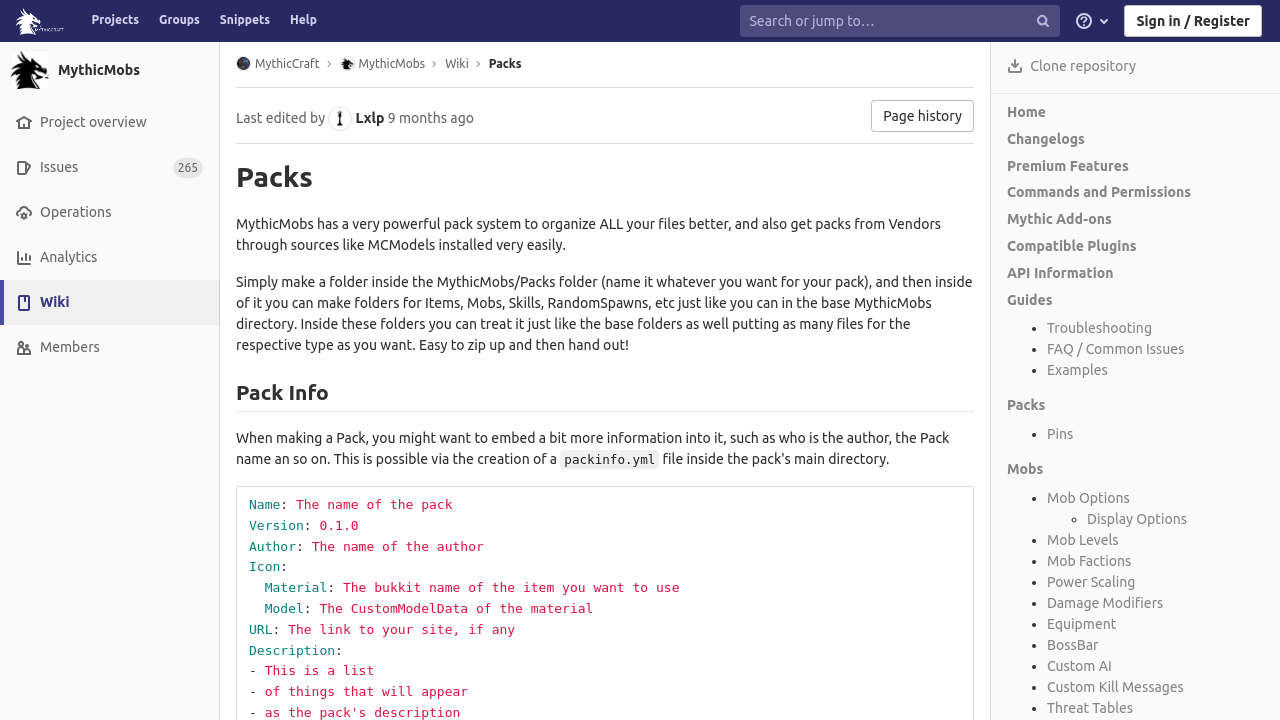What is the benefit of using packs in MythicMobs?
We need a detailed and exhaustive answer to the question. Please elaborate.

The webpage explains that using packs in MythicMobs allows for better organization of files. It also mentions that packs can be easily shared with others.